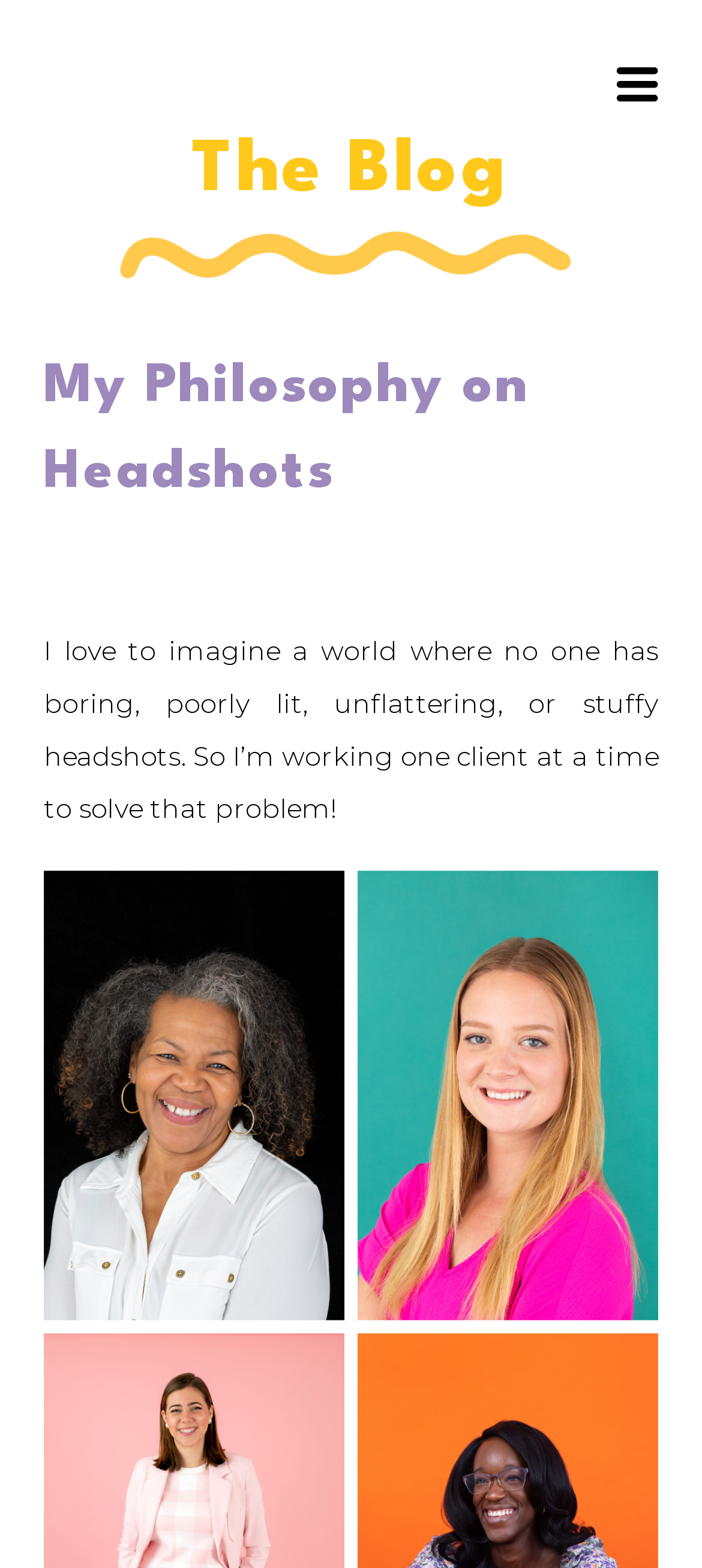Use a single word or phrase to answer the question:
What is the position of the image at the top?

Top-right